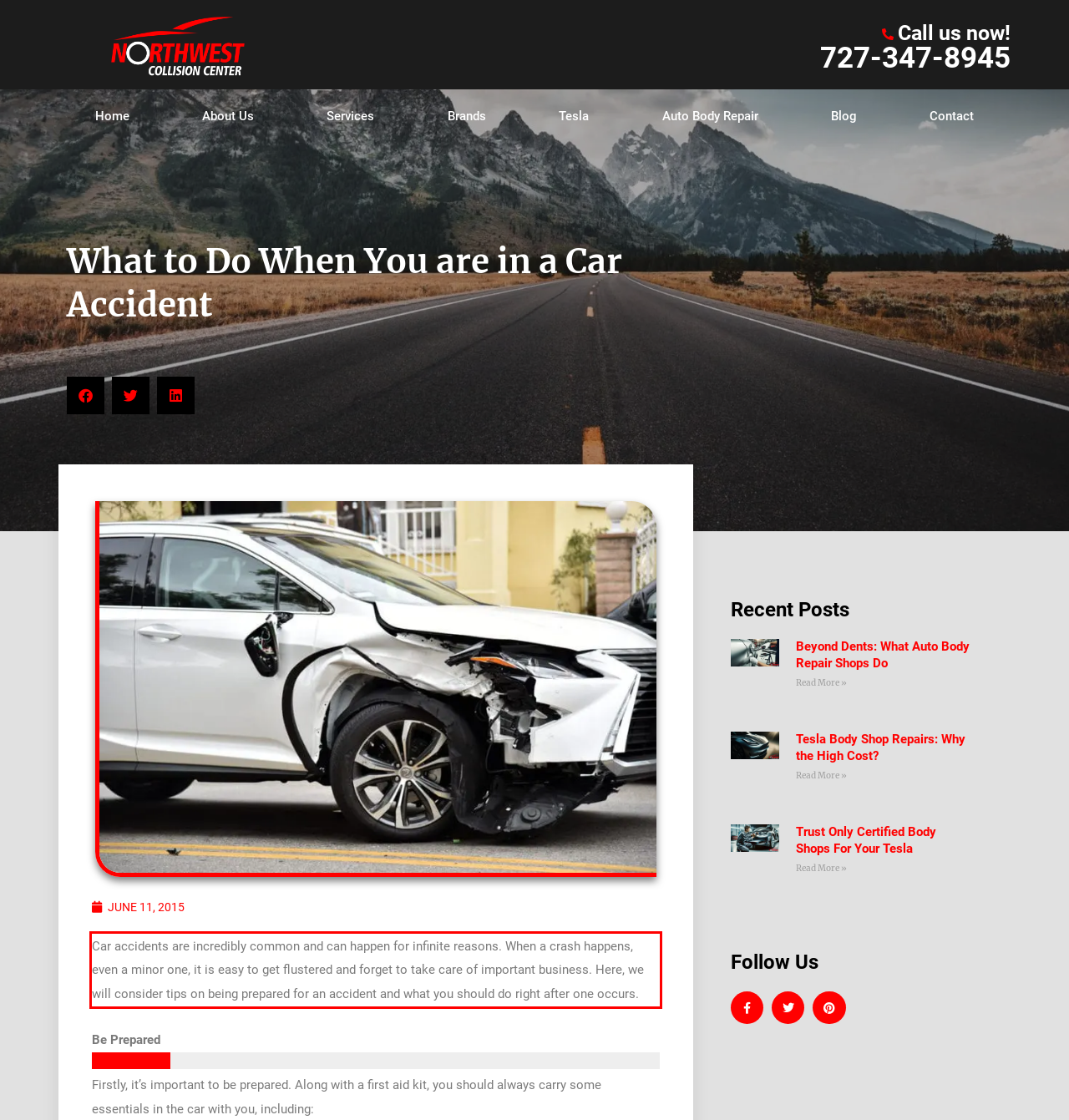Within the screenshot of the webpage, locate the red bounding box and use OCR to identify and provide the text content inside it.

Car accidents are incredibly common and can happen for infinite reasons. When a crash happens, even a minor one, it is easy to get flustered and forget to take care of important business. Here, we will consider tips on being prepared for an accident and what you should do right after one occurs.